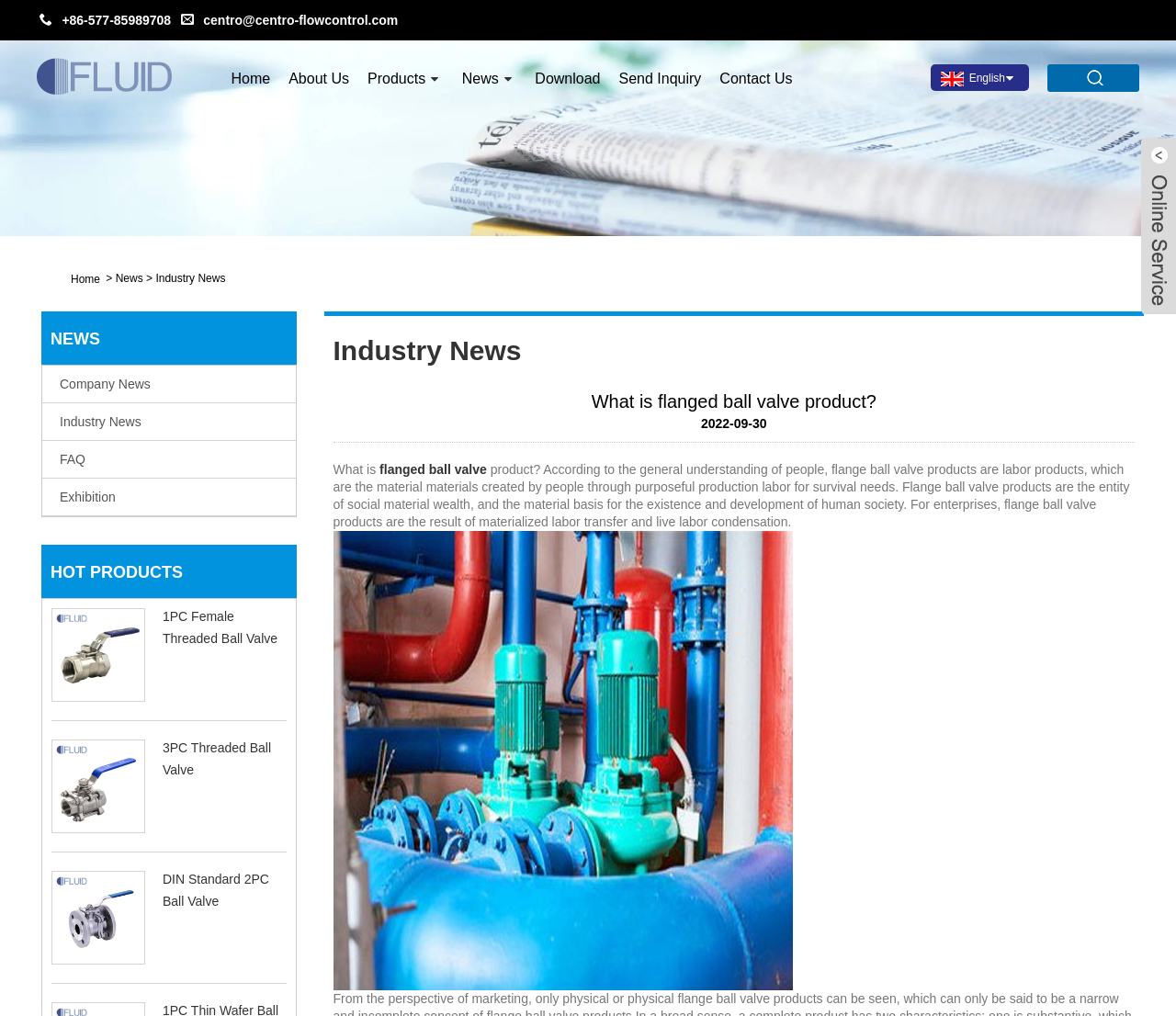Answer the question using only a single word or phrase: 
What type of products does the company offer?

Ball valves